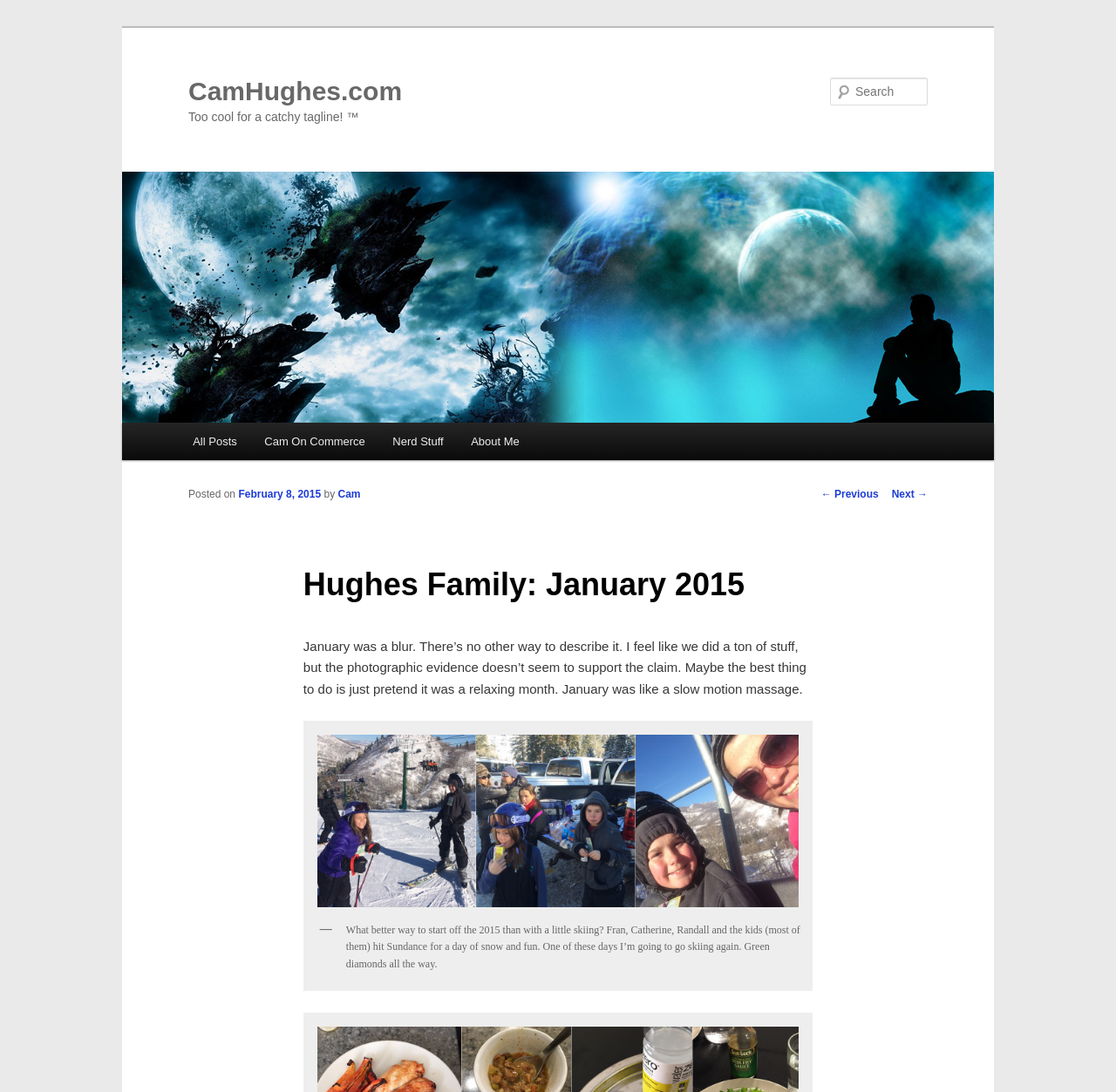Please identify the coordinates of the bounding box for the clickable region that will accomplish this instruction: "Learn about 4BY3 EATING PLAN".

None